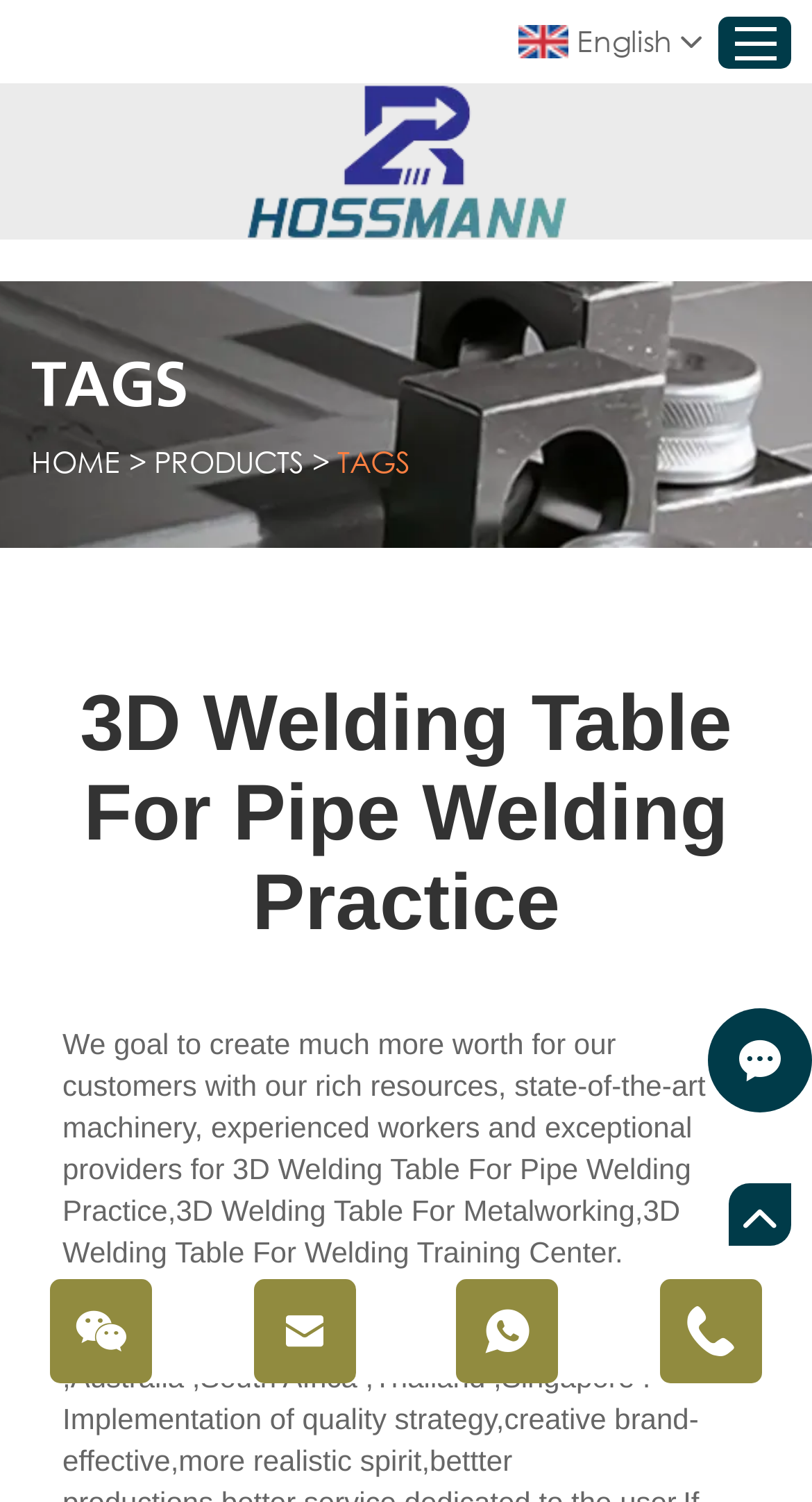What is the category of products or services offered by the company?
Please provide a comprehensive answer based on the information in the image.

I inferred the category of products or services by looking at the company name 'Hebei Hossmann Industrial Equipment Co.,Ltd' which suggests that the company is involved in industrial equipment. Additionally, the presence of a 3D welding table product on the webpage further supports this inference.